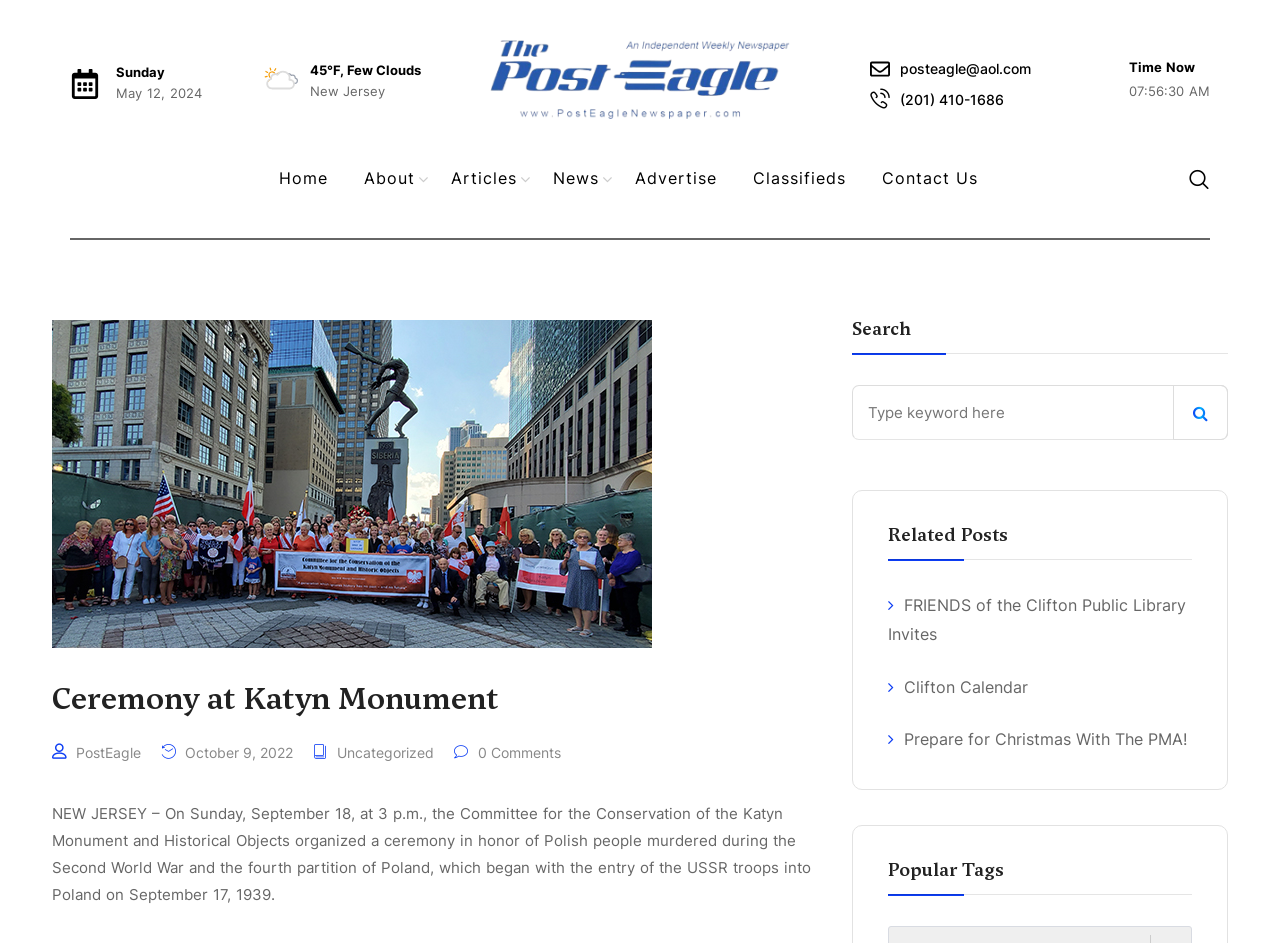Identify the bounding box coordinates of the section to be clicked to complete the task described by the following instruction: "Search for something". The coordinates should be four float numbers between 0 and 1, formatted as [left, top, right, bottom].

[0.666, 0.408, 0.959, 0.467]